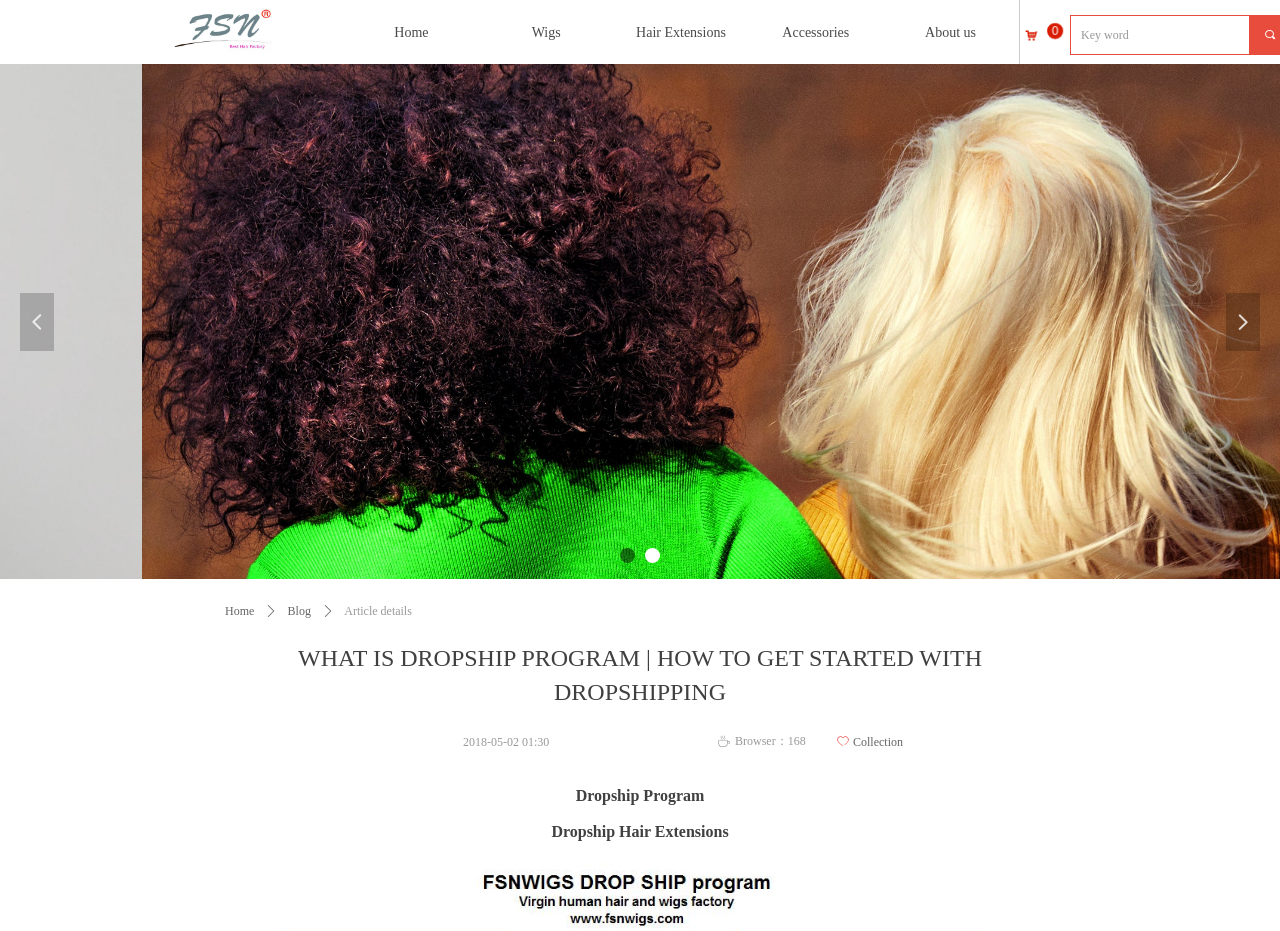Point out the bounding box coordinates of the section to click in order to follow this instruction: "View Wigs page".

[0.386, 0.0, 0.468, 0.07]